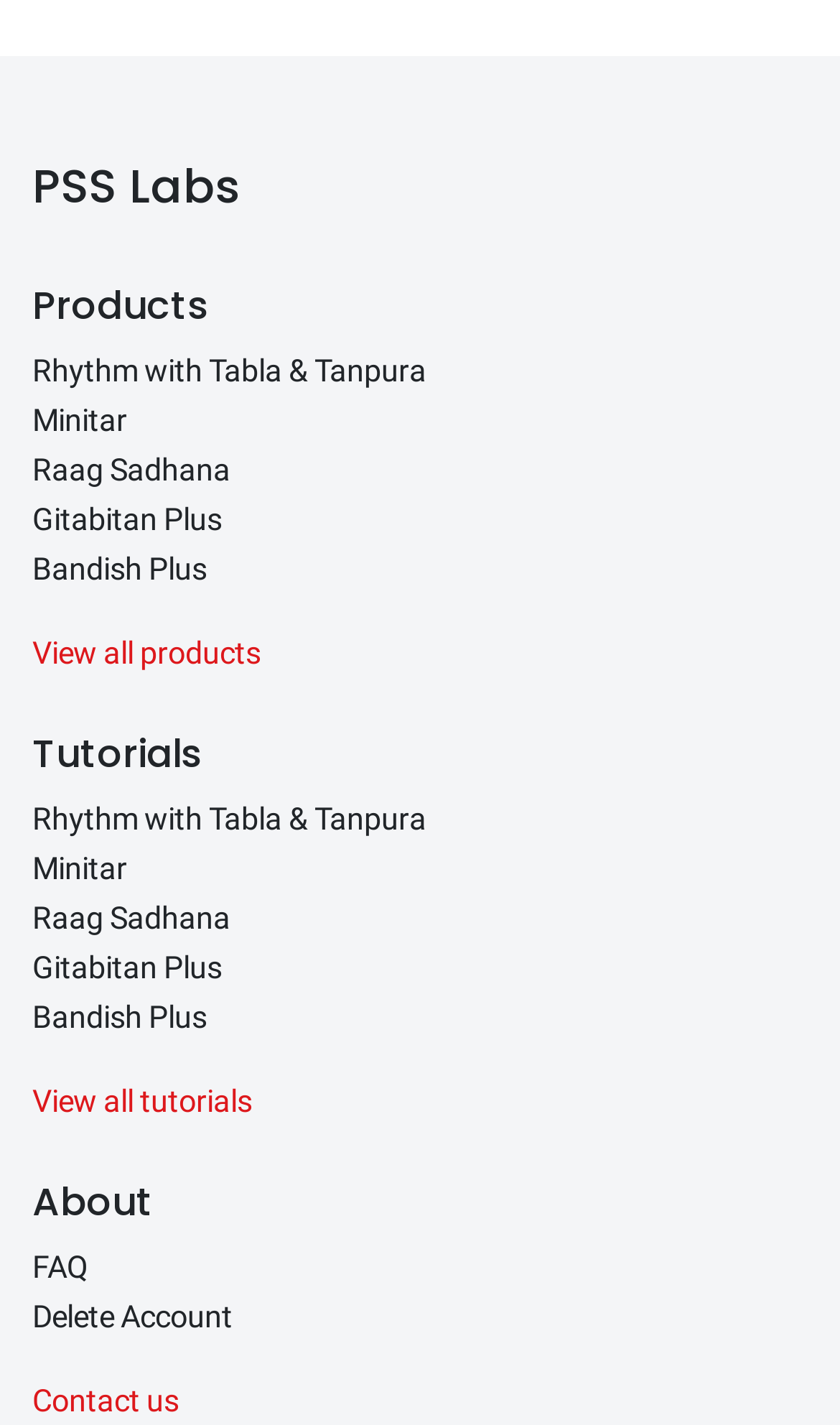Identify the bounding box coordinates of the element to click to follow this instruction: 'Get help from FAQ'. Ensure the coordinates are four float values between 0 and 1, provided as [left, top, right, bottom].

[0.038, 0.877, 0.105, 0.902]